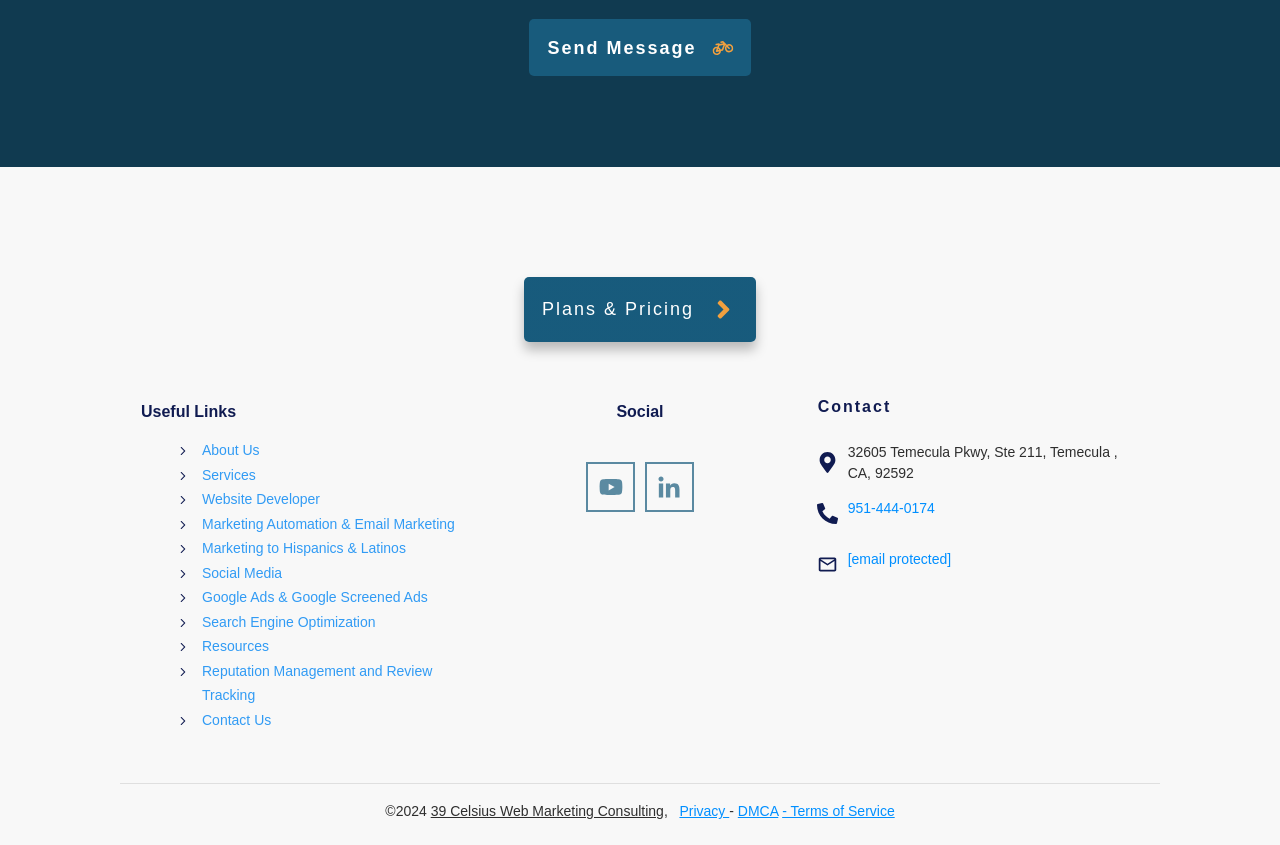Can you specify the bounding box coordinates of the area that needs to be clicked to fulfill the following instruction: "Click Send Message"?

[0.414, 0.023, 0.586, 0.09]